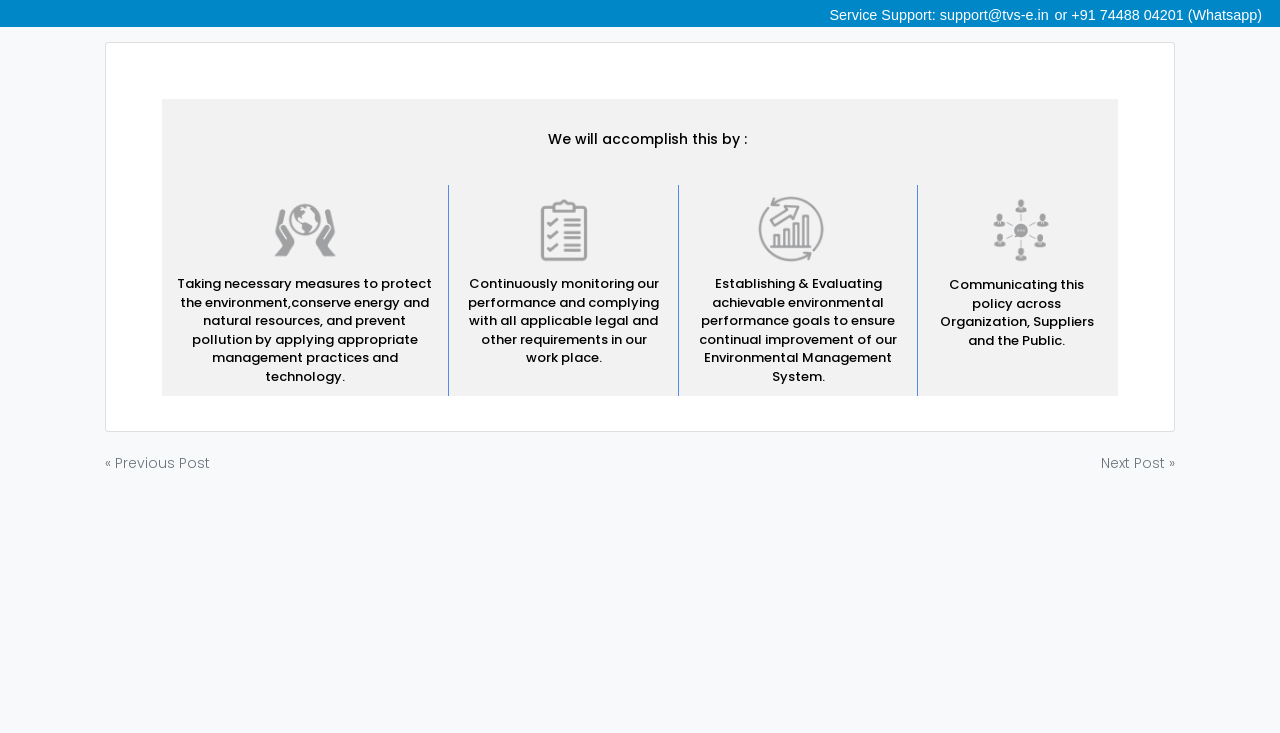What is the company's environmental policy?
Provide a one-word or short-phrase answer based on the image.

Protect environment, conserve energy